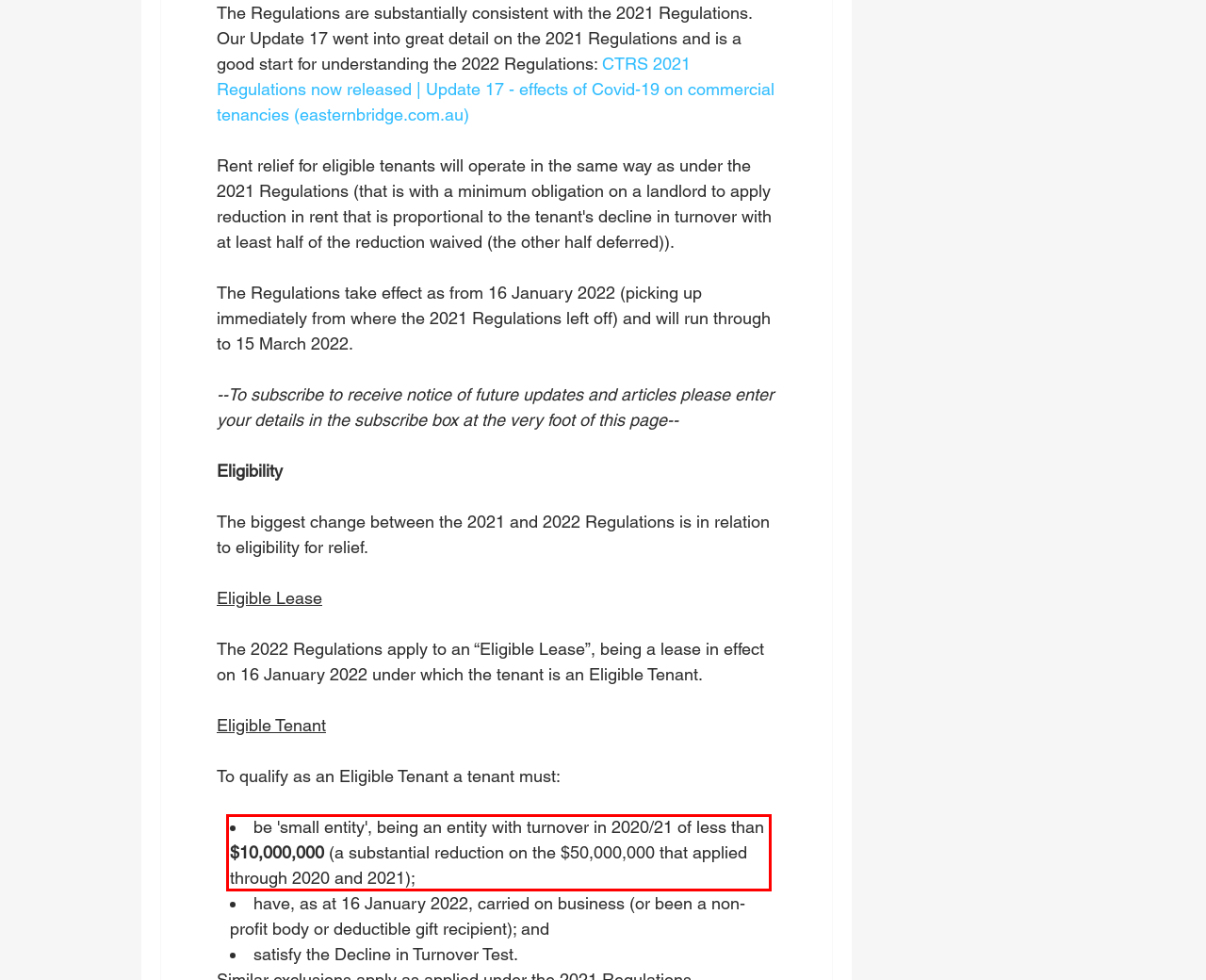Please identify and extract the text from the UI element that is surrounded by a red bounding box in the provided webpage screenshot.

be 'small entity', being an entity with turnover in 2020/21 of less than $10,000,000 (a substantial reduction on the $50,000,000 that applied through 2020 and 2021);